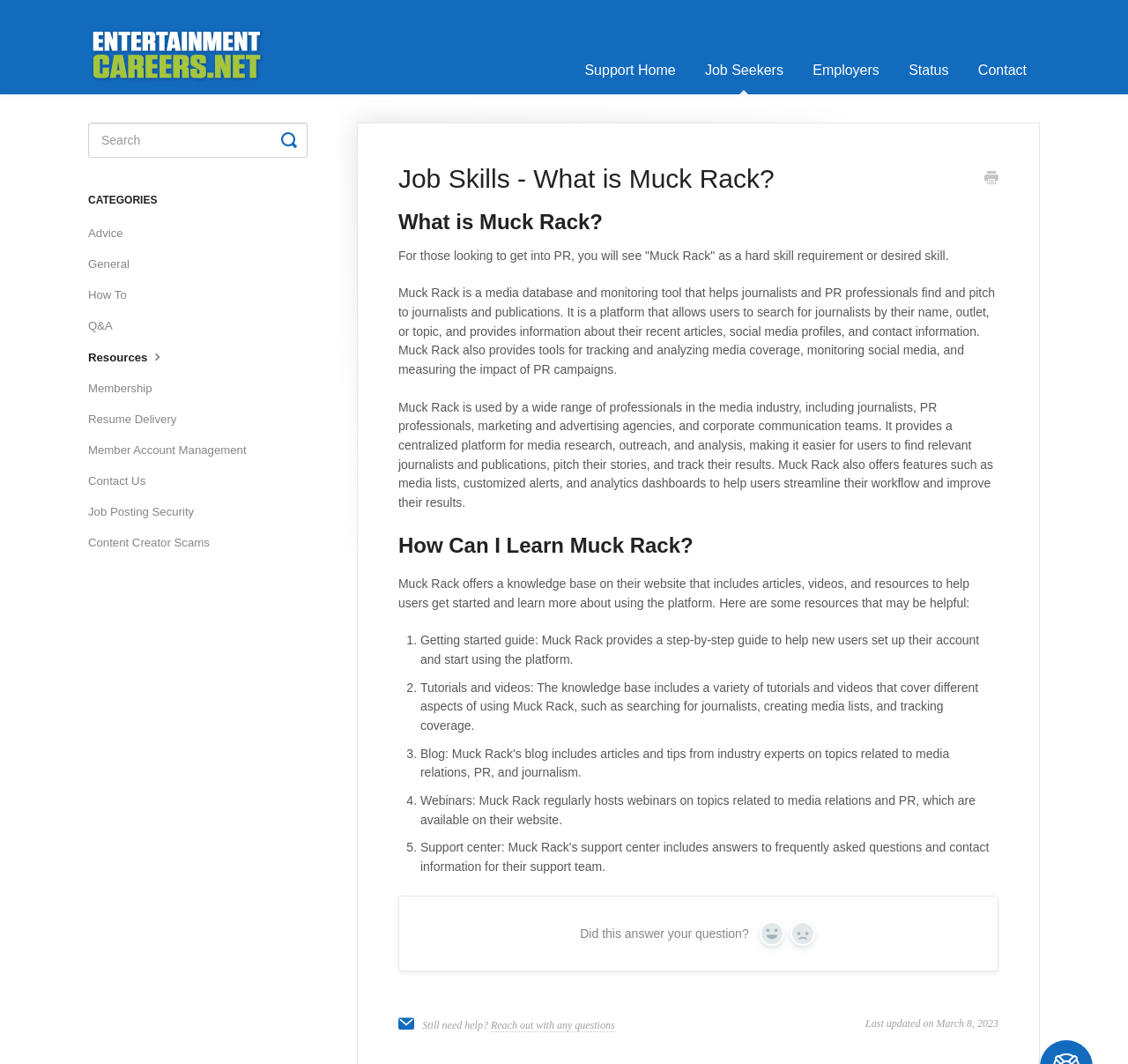Find the bounding box coordinates for the element that must be clicked to complete the instruction: "Print this article". The coordinates should be four float numbers between 0 and 1, indicated as [left, top, right, bottom].

[0.873, 0.16, 0.885, 0.178]